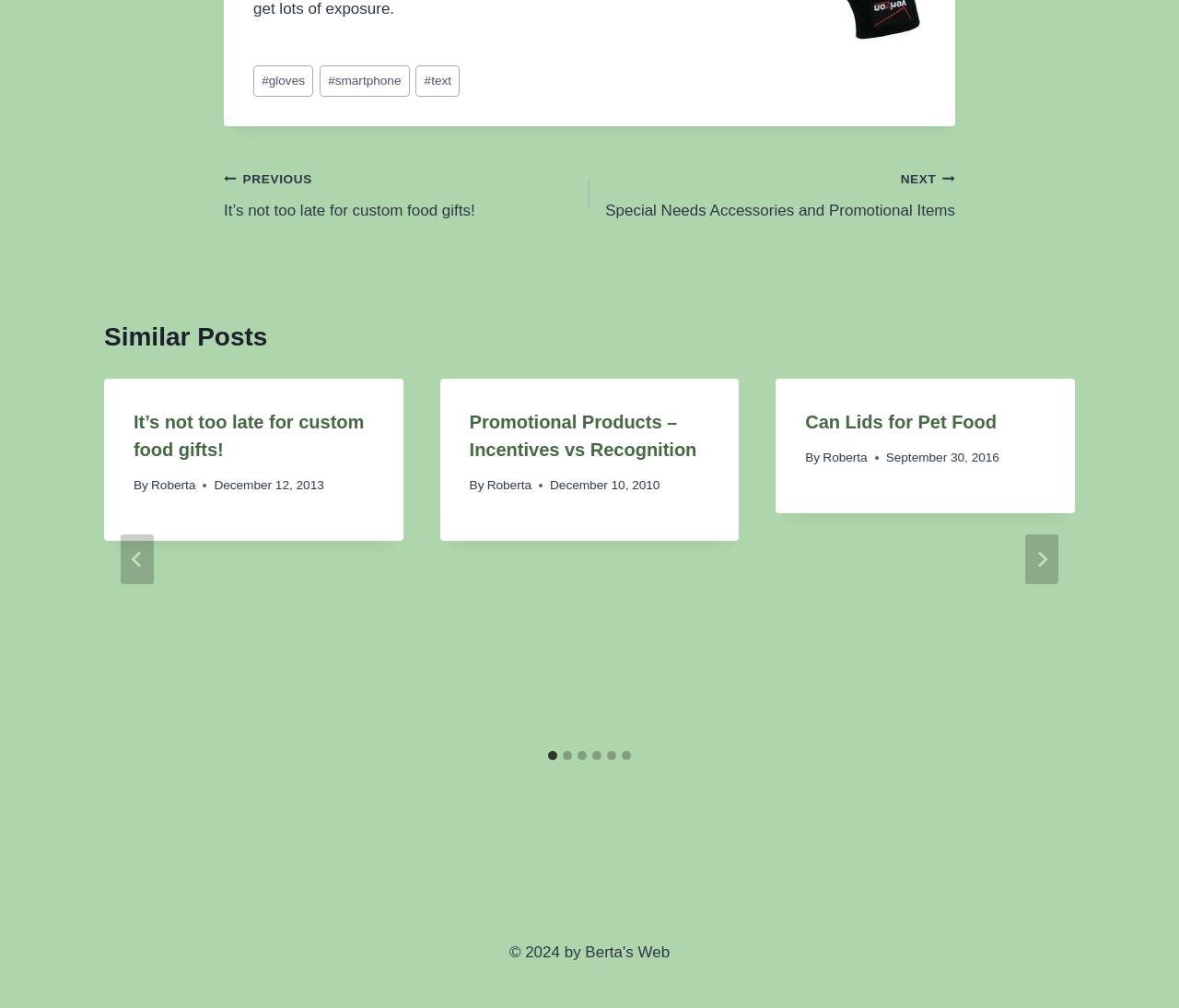Please locate the UI element described by "Contact us" and provide its bounding box coordinates.

None